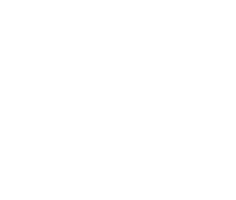Offer a detailed explanation of what is depicted in the image.

The image depicts the cover art for Ian Hunter's single "Precious." It features a striking design that captures the essence of the music, likely evoking feelings of nostalgia and emotion. Accompanying the single's release is the announcement titled “Brian Features on New Ian Hunter Single ‘Precious,’” highlighting Brian May's involvement in this musical project. This release is part of a collection of related posts celebrating various classic rock themes and collaborations, prominently featuring notable artists and memorable events in rock history. The context emphasizes the legacy and ongoing influence of iconic musicians as they continue to collaborate and inspire each other.